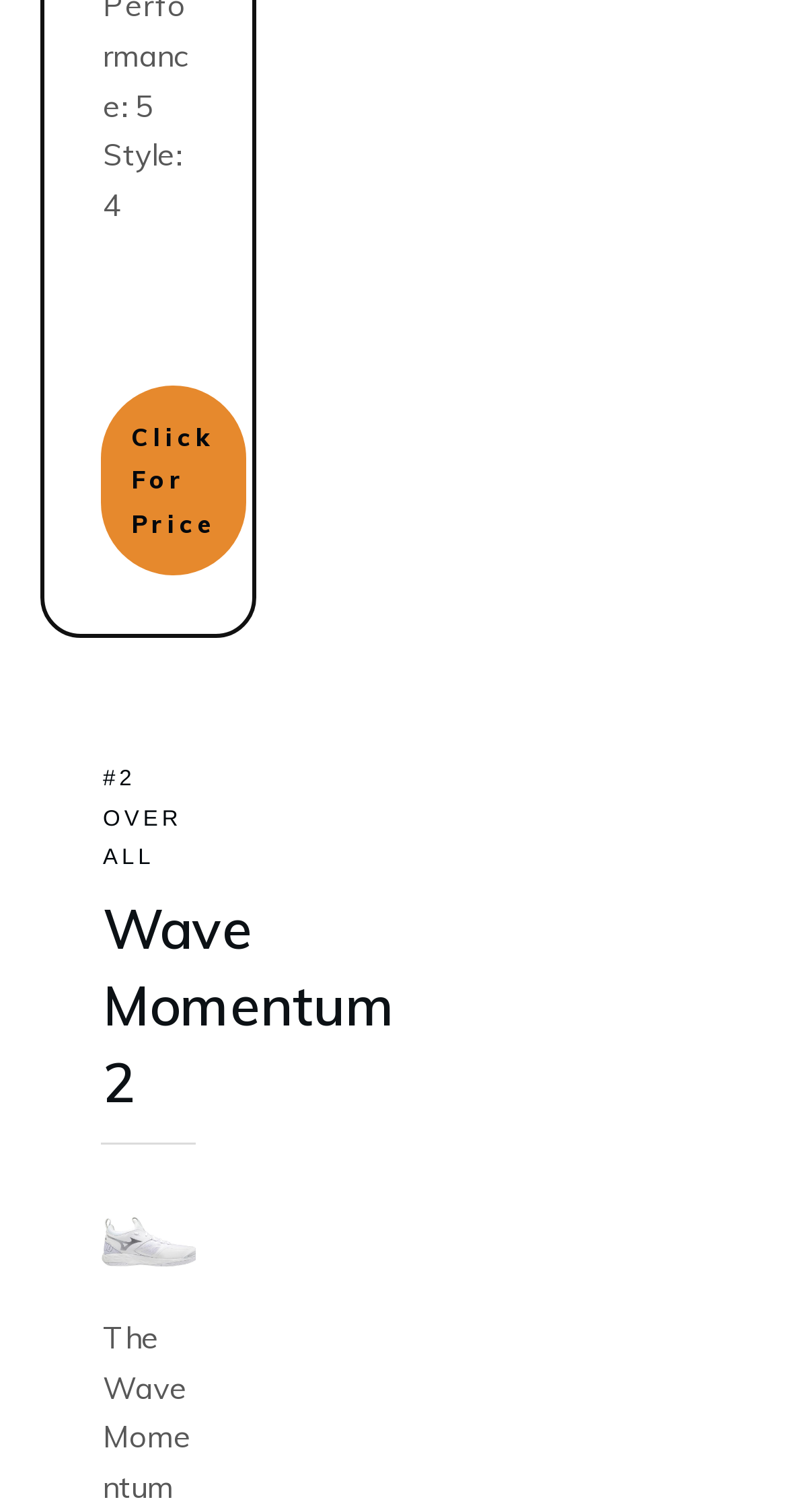Look at the image and give a detailed response to the following question: What type of element is located at the bottom of the page?

By comparing the y1 and y2 coordinates of the elements, we can determine their vertical positions. The image element is located at the bottom of the page because its y1 and y2 coordinates (0.804 and 0.841) are larger than those of the other elements.